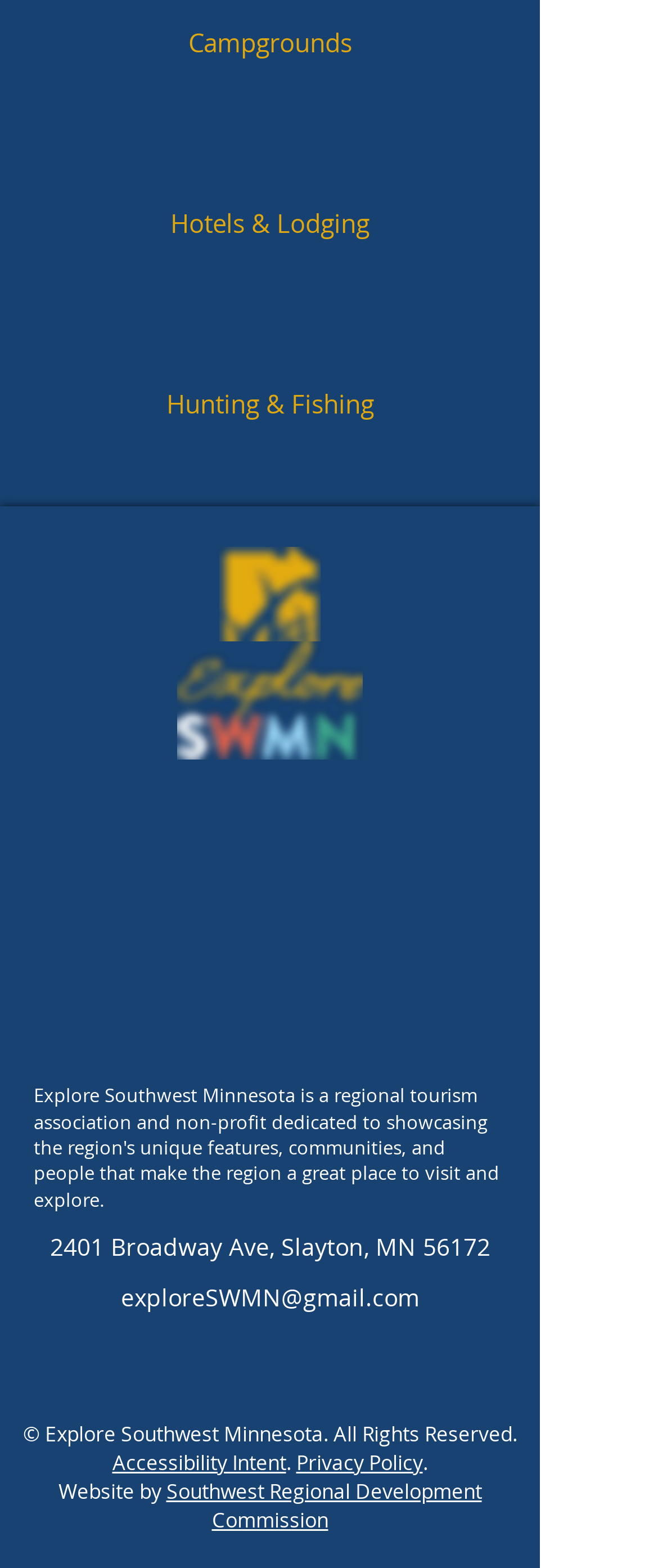Provide a brief response to the question below using a single word or phrase: 
What is the logo of Explore Southwest Minnesota?

Explore Minnesota logo